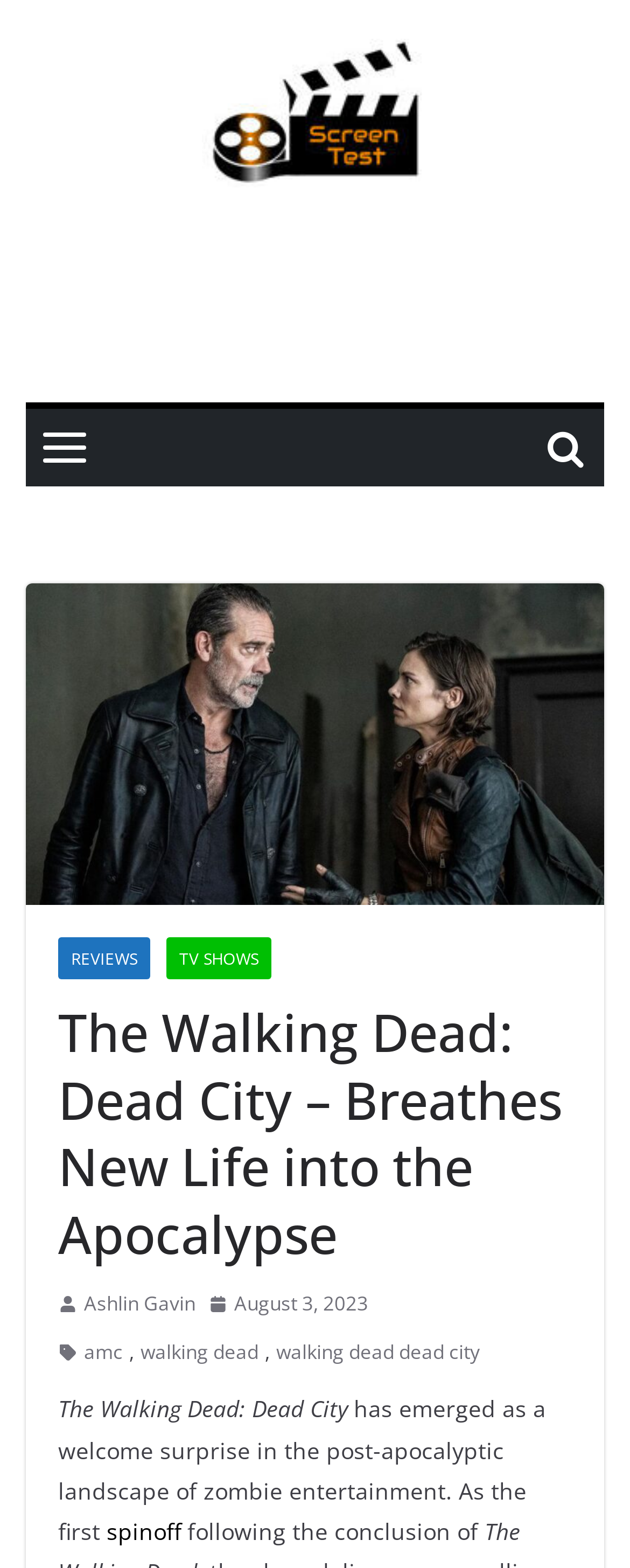Please identify the bounding box coordinates of the clickable area that will allow you to execute the instruction: "Learn more about 'walking dead dead city'".

[0.438, 0.851, 0.762, 0.873]